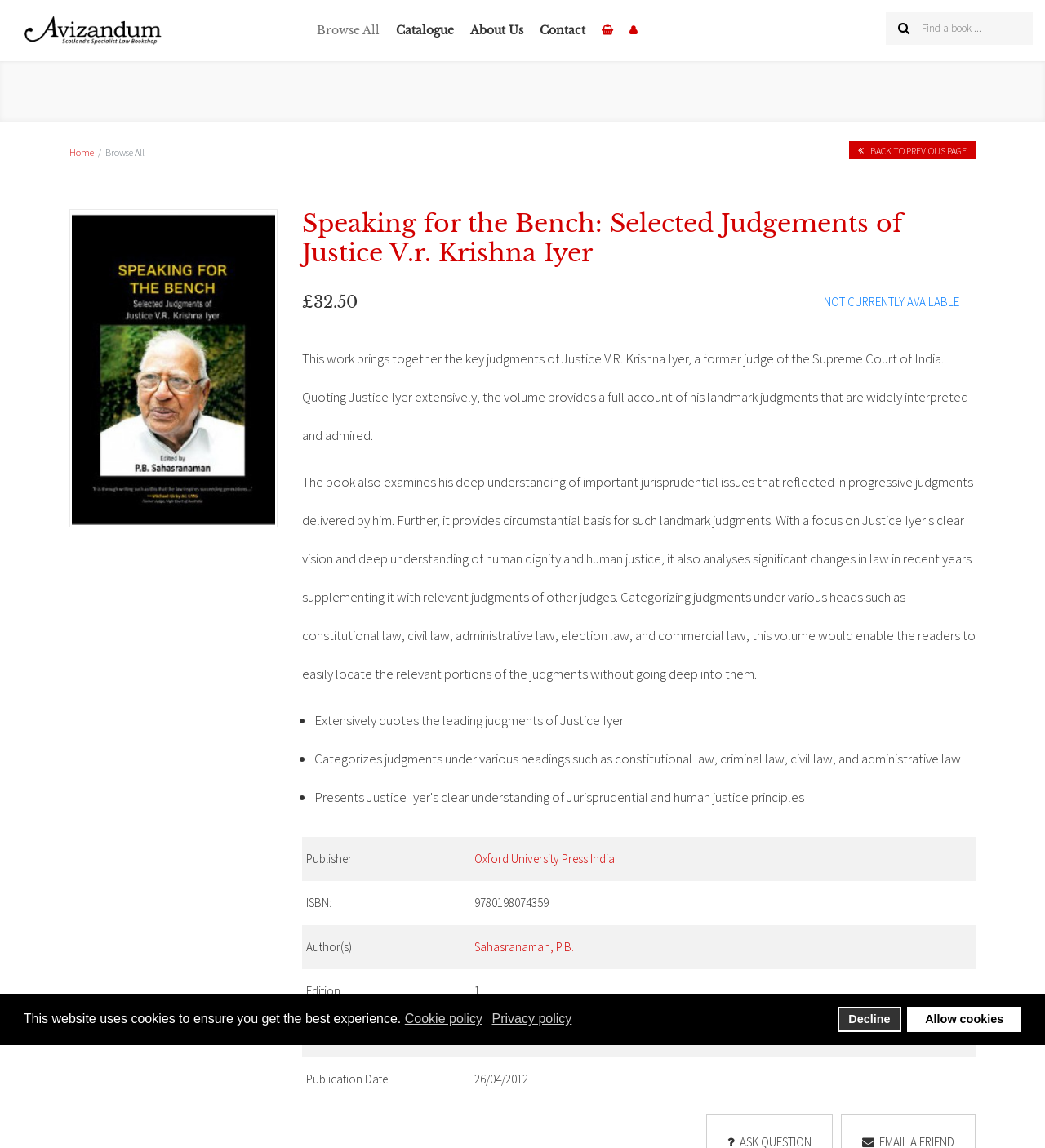Determine the bounding box coordinates for the area that should be clicked to carry out the following instruction: "Go back to previous page".

[0.812, 0.123, 0.934, 0.138]